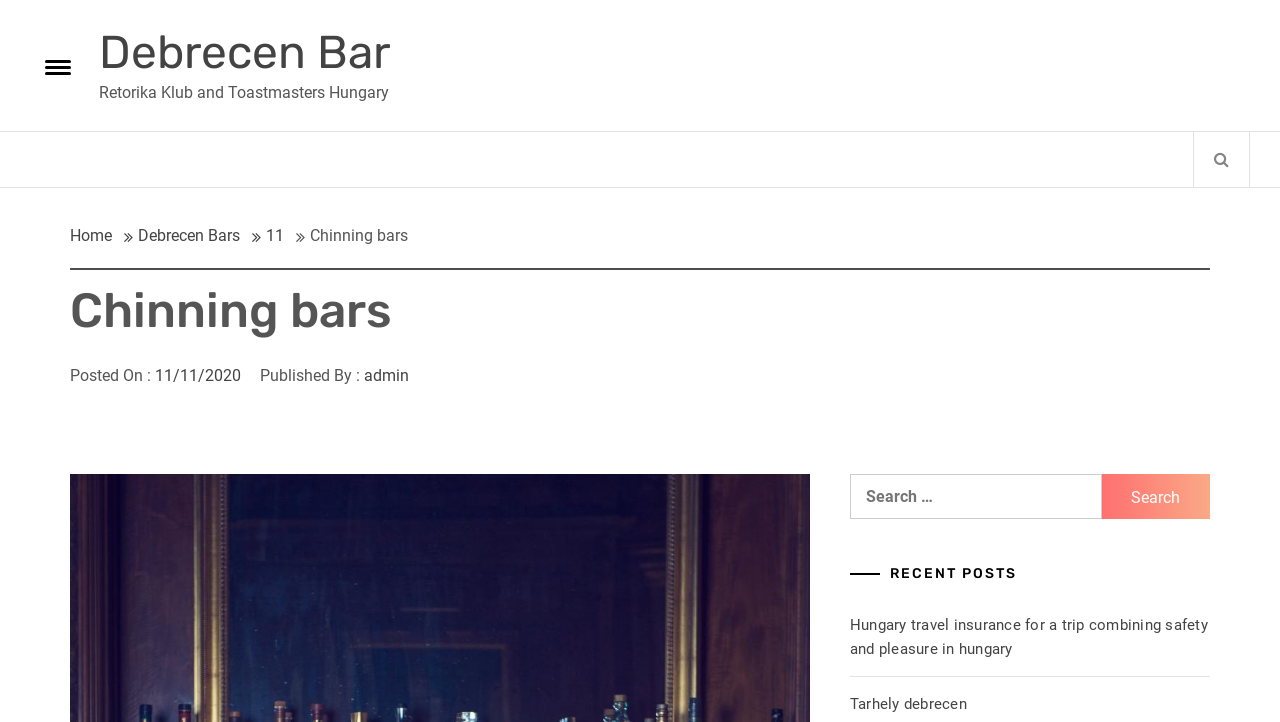What is the date of the post?
Give a single word or phrase as your answer by examining the image.

11/11/2020